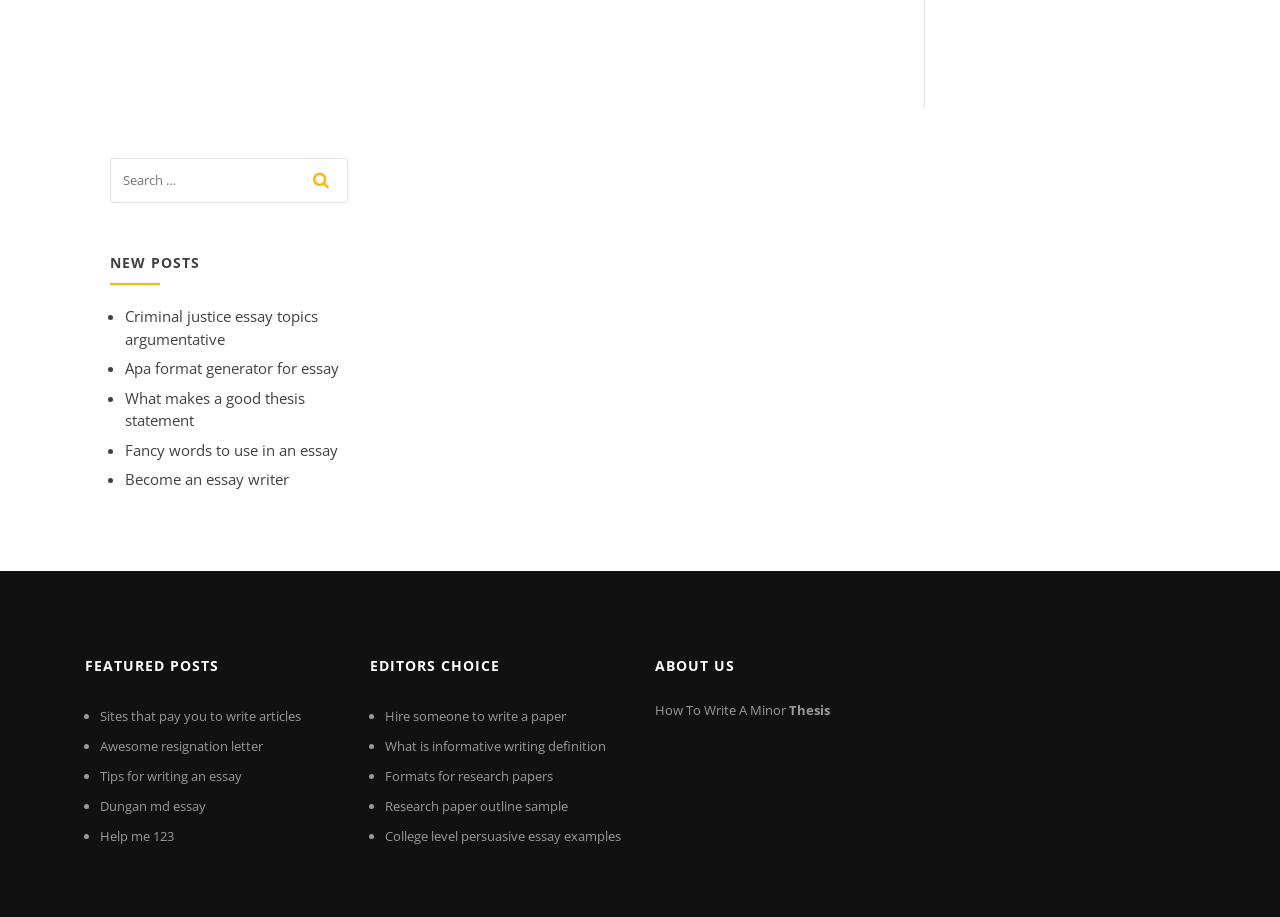Please specify the bounding box coordinates of the clickable region to carry out the following instruction: "view 'FEATURED POSTS'". The coordinates should be four float numbers between 0 and 1, in the format [left, top, right, bottom].

[0.066, 0.704, 0.266, 0.748]